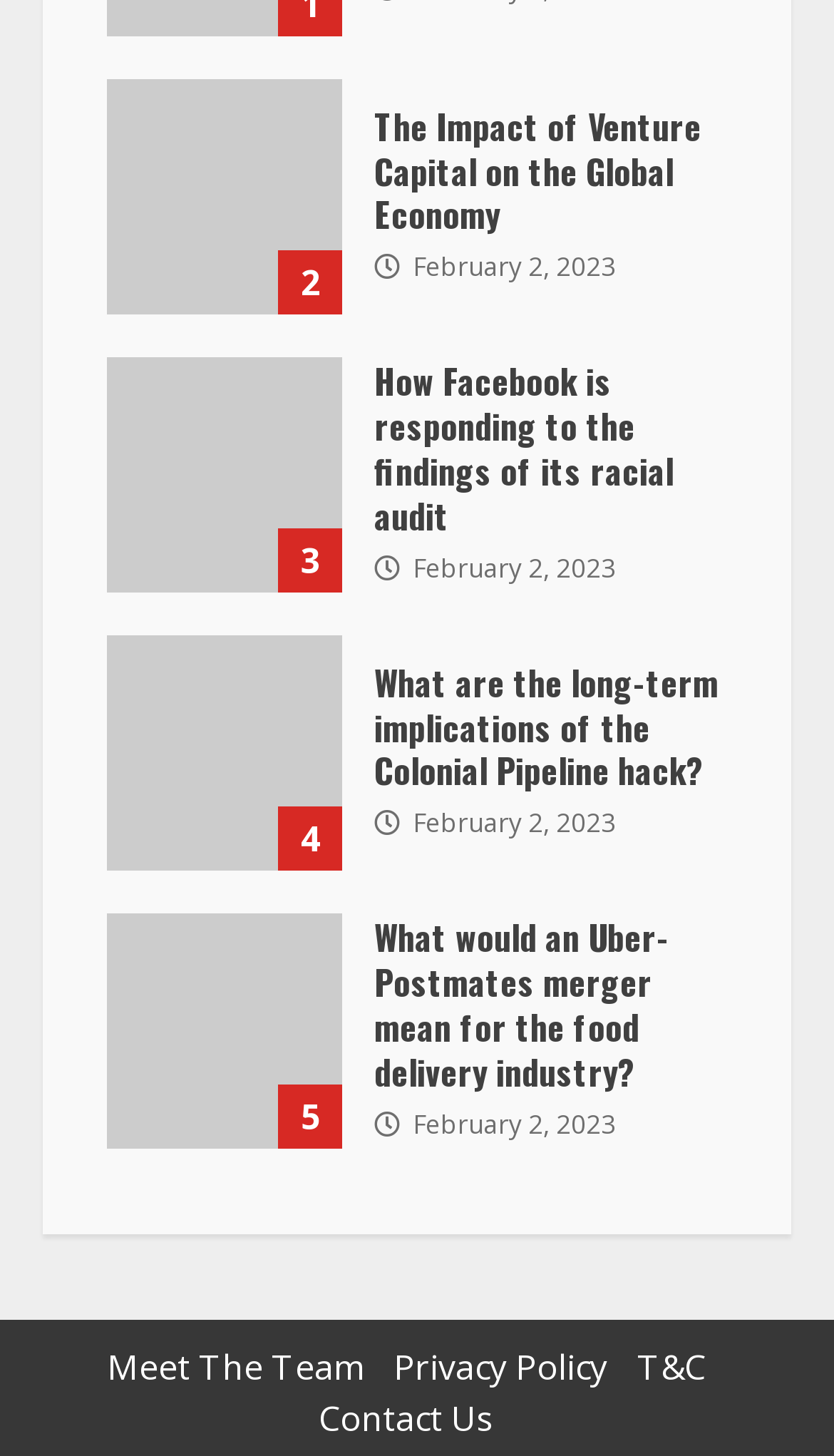How many articles are on the webpage?
Based on the image, please offer an in-depth response to the question.

I counted the number of headings on the webpage, and there are four headings, each corresponding to a separate article.